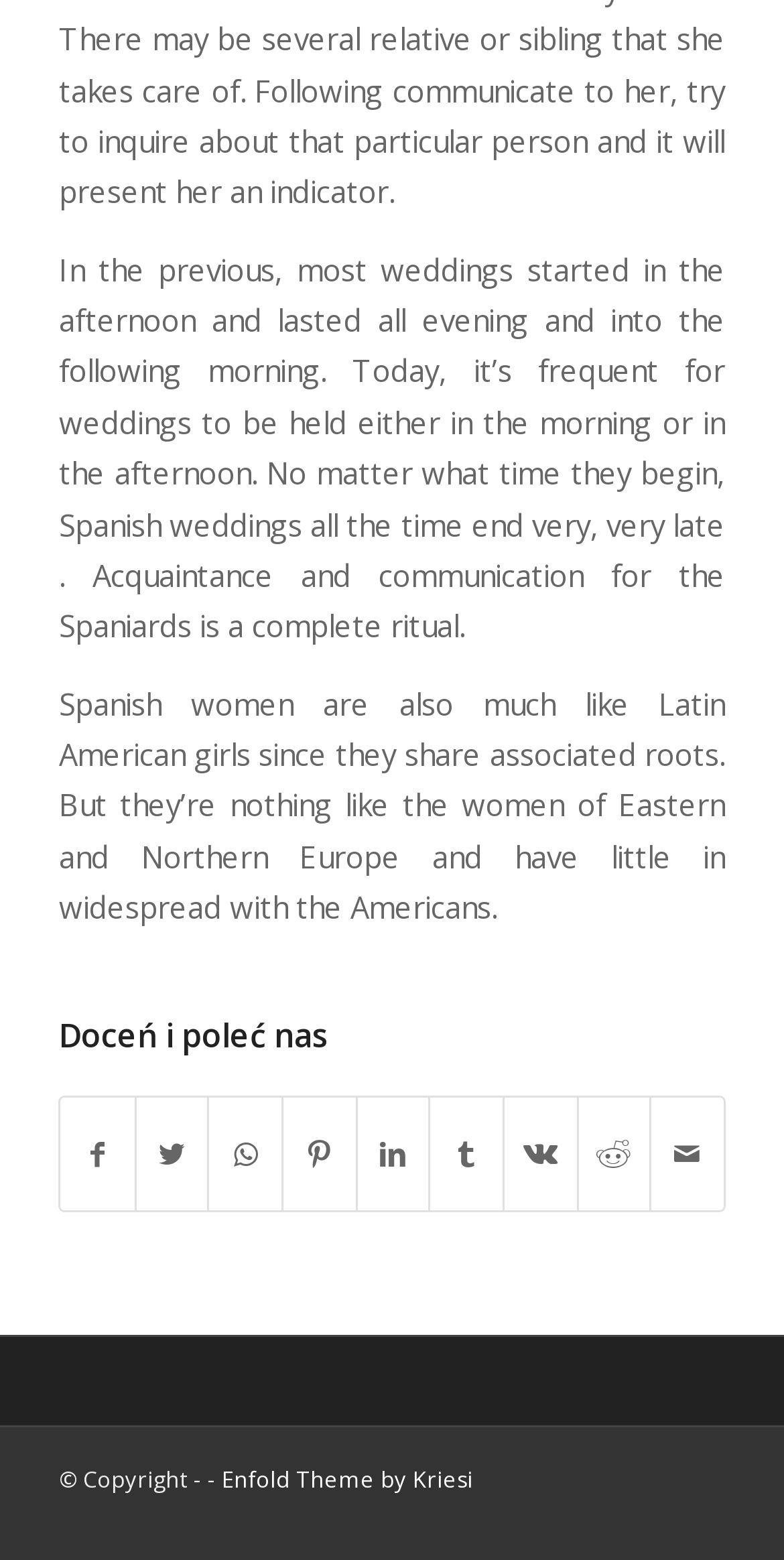Please respond to the question with a concise word or phrase:
What is the topic of the article?

Spanish weddings